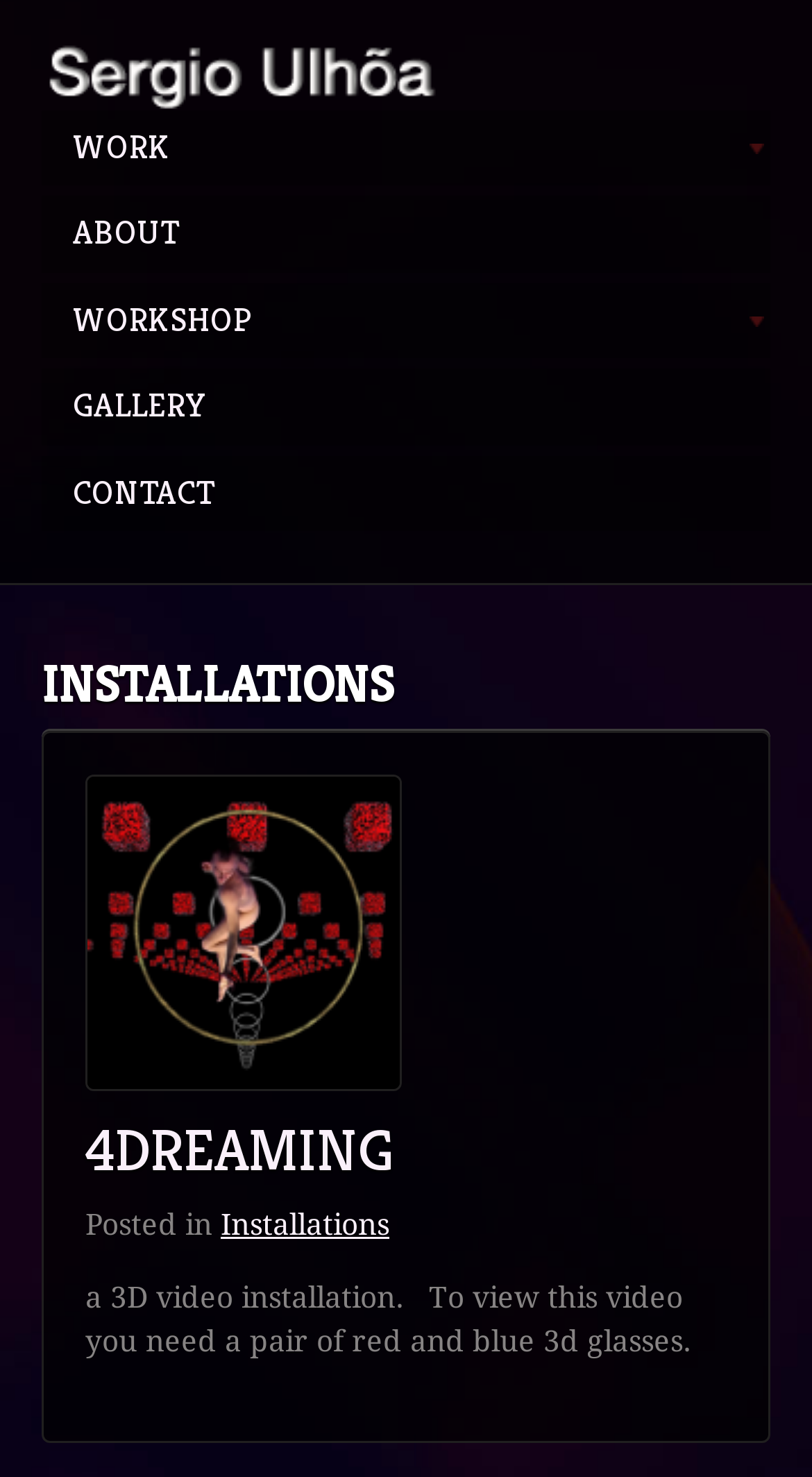Provide a short answer using a single word or phrase for the following question: 
How many images are there on the page?

2